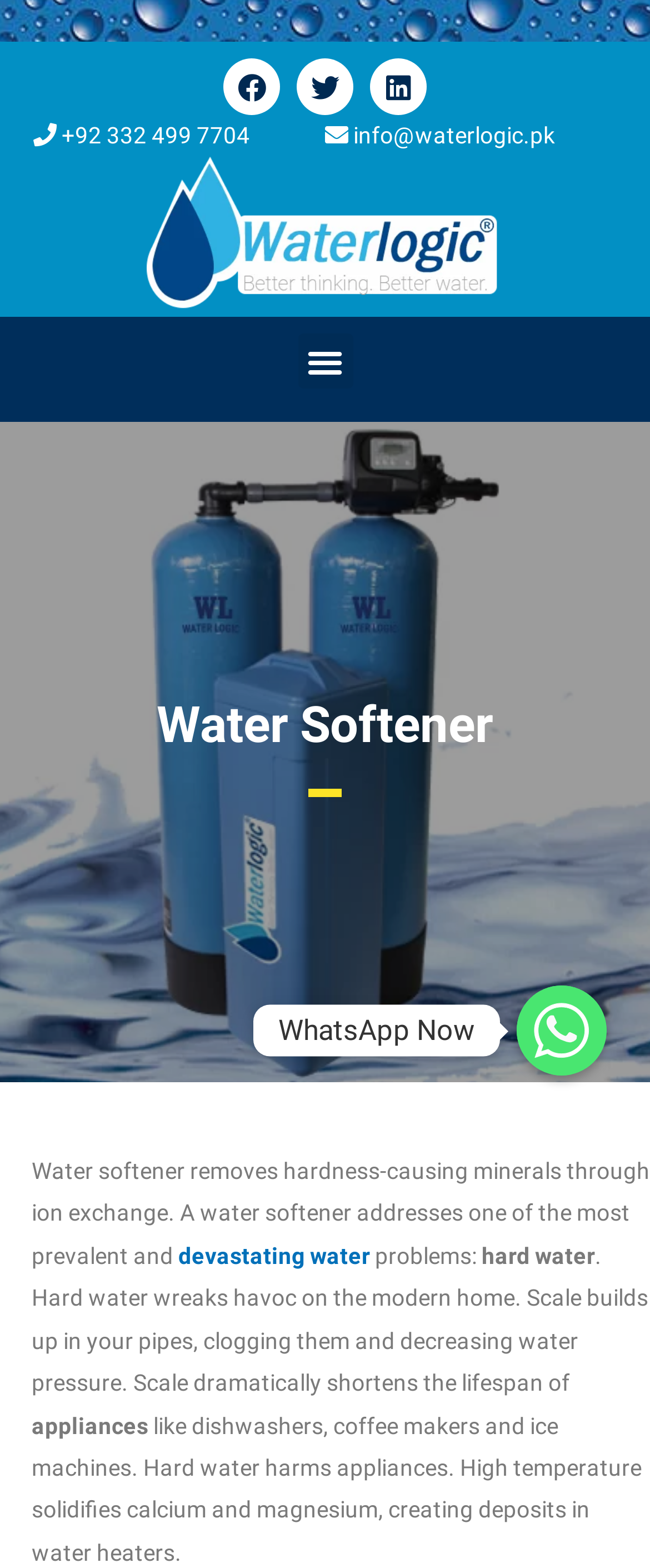Provide a comprehensive description of the webpage.

The webpage is about Water Logic, a company that manufactures water softener plants in Pakistan. At the top left corner, there is a logo of Water Logic, accompanied by a few social media links, including Facebook, Twitter, and Linkedin, positioned horizontally. Below the logo, there are contact details, including an email address and a phone number. 

On the top right corner, there is a menu toggle button. 

The main content of the webpage starts with a heading "Water Softener" at the top center. Below the heading, there is a paragraph explaining the function of a water softener, which removes hardness-causing minerals through ion exchange. The paragraph is followed by a link to "devastating water" and then a list of problems caused by hard water, including "hard water" and its effects on appliances. 

The webpage also highlights the negative impacts of hard water on appliances, such as dishwashers, coffee makers, and ice machines, and how it can shorten their lifespan. Additionally, it mentions the effects of hard water on water heaters.

At the bottom right corner, there is a call-to-action button "WhatsApp Now" with a WhatsApp icon.